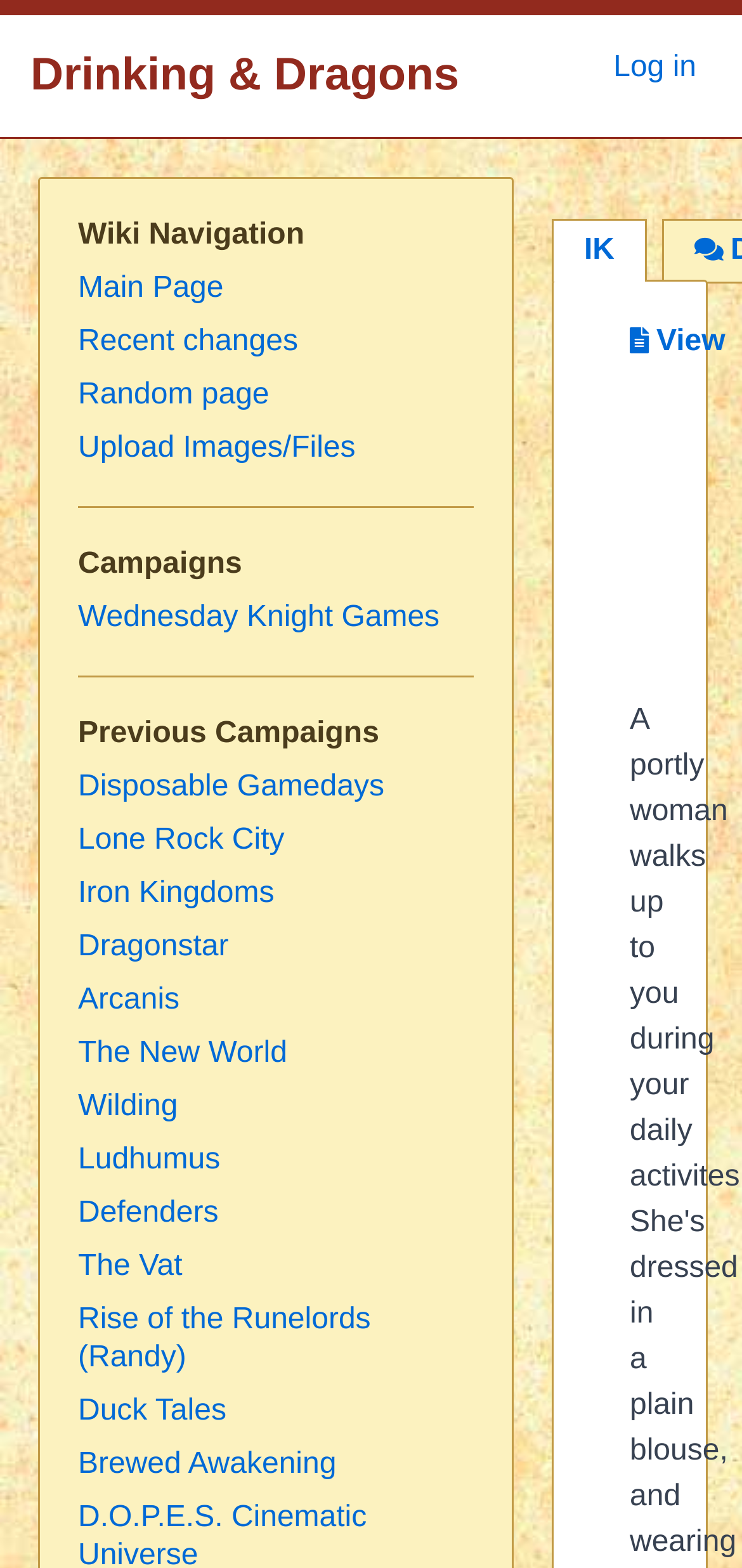Pinpoint the bounding box coordinates of the element you need to click to execute the following instruction: "View the IK page". The bounding box should be represented by four float numbers between 0 and 1, in the format [left, top, right, bottom].

[0.744, 0.14, 0.872, 0.18]